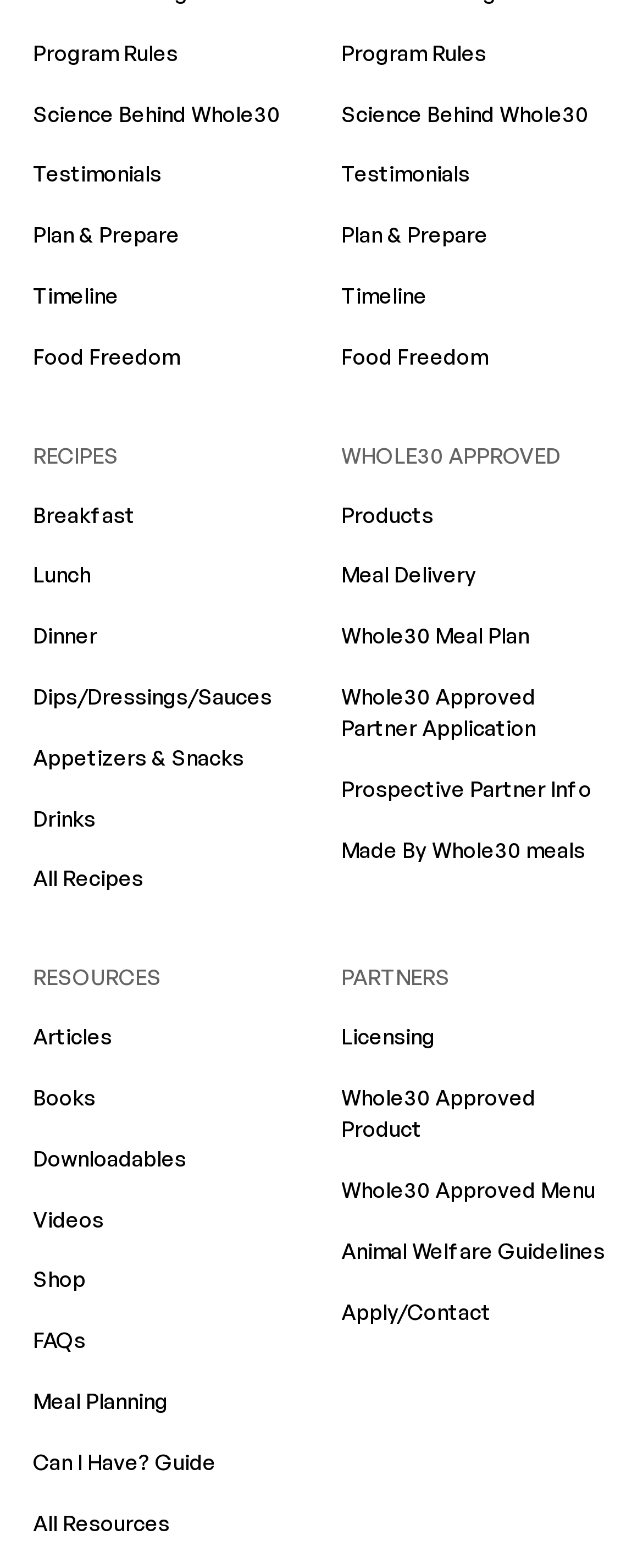Use a single word or phrase to answer the following:
What is the topic of the 'Articles' link?

Whole30 related topics